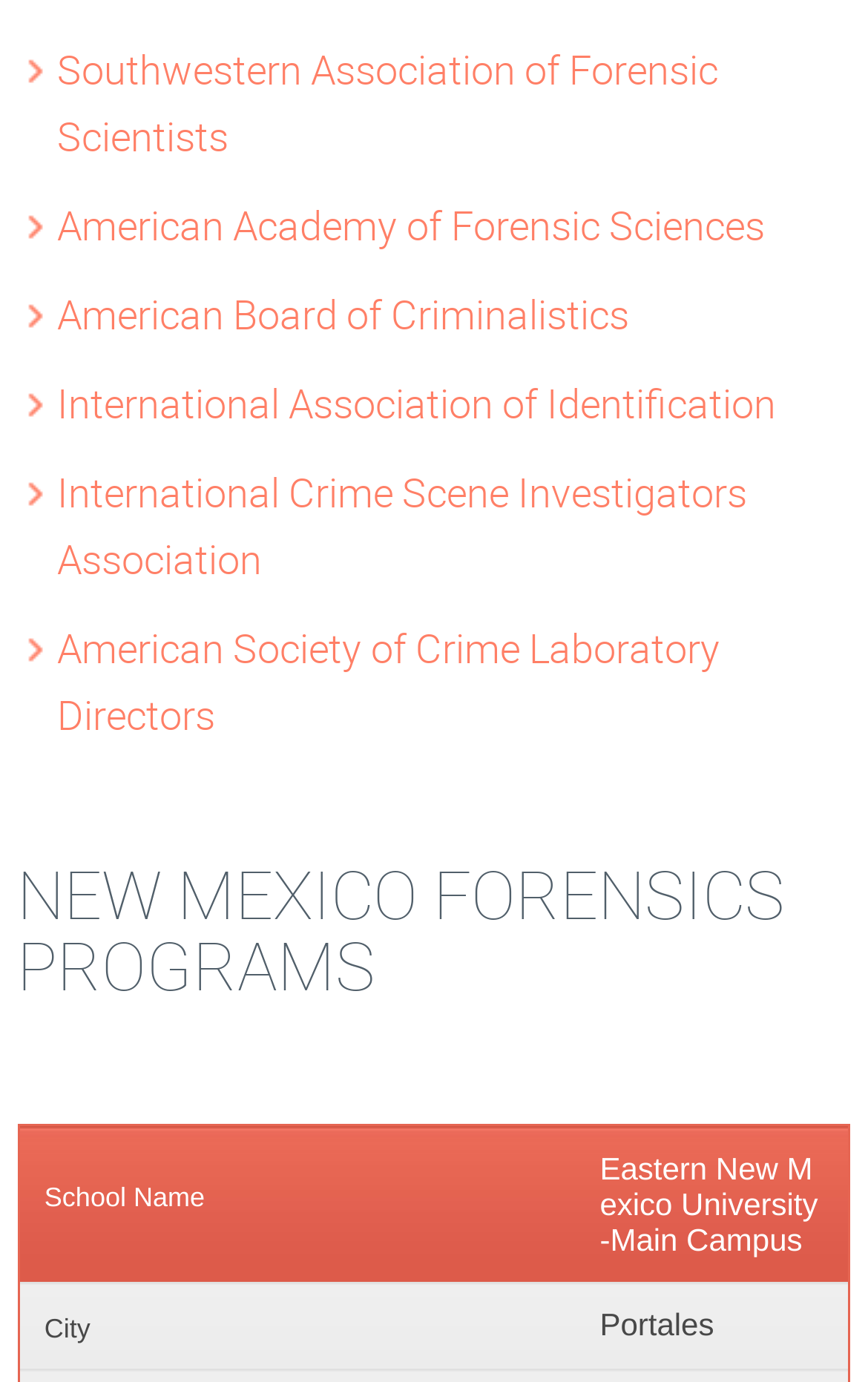Identify the bounding box coordinates for the element you need to click to achieve the following task: "explore NEW MEXICO FORENSICS PROGRAMS". The coordinates must be four float values ranging from 0 to 1, formatted as [left, top, right, bottom].

[0.02, 0.622, 0.98, 0.725]